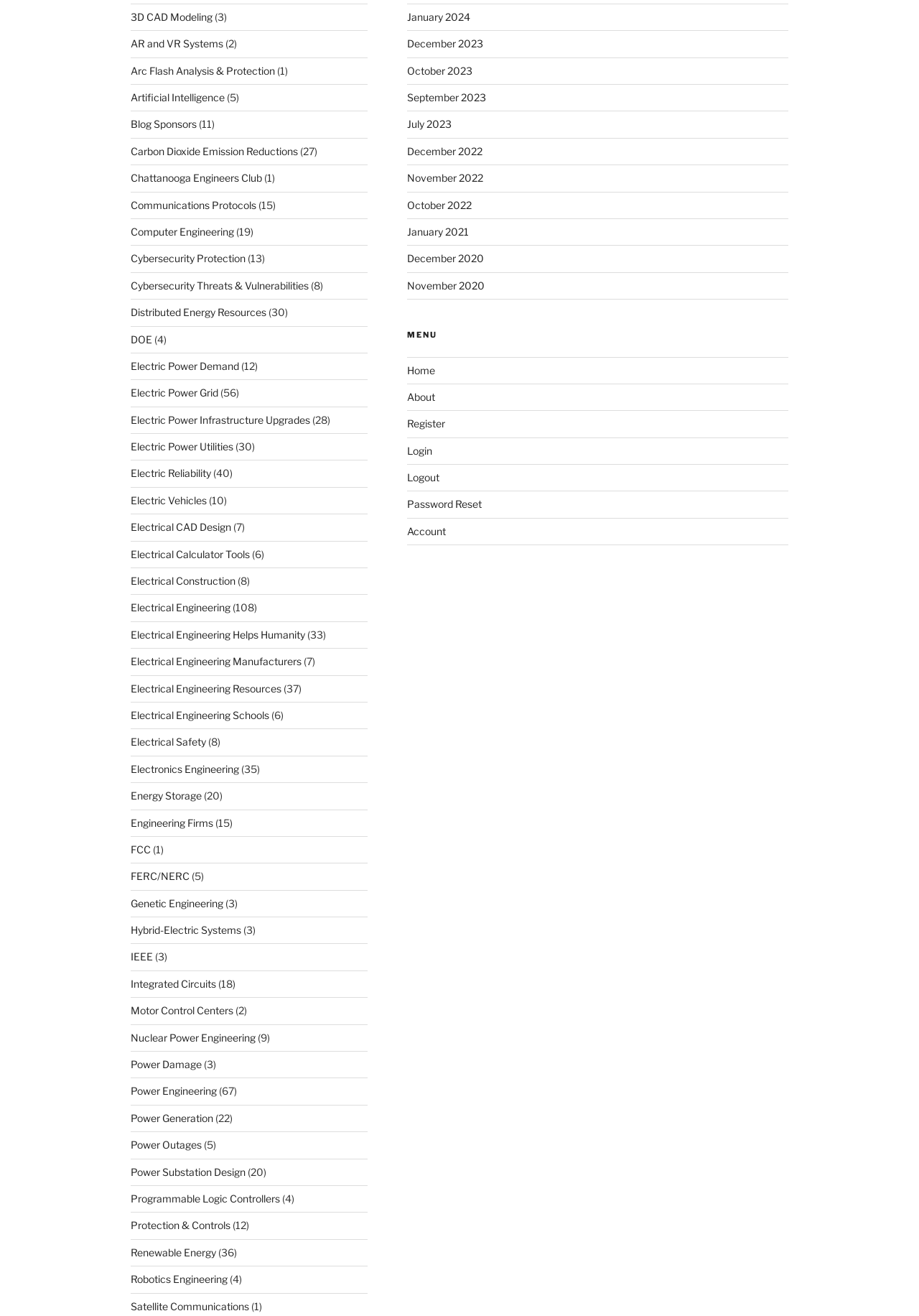Could you specify the bounding box coordinates for the clickable section to complete the following instruction: "Visit Artificial Intelligence page"?

[0.142, 0.069, 0.245, 0.079]